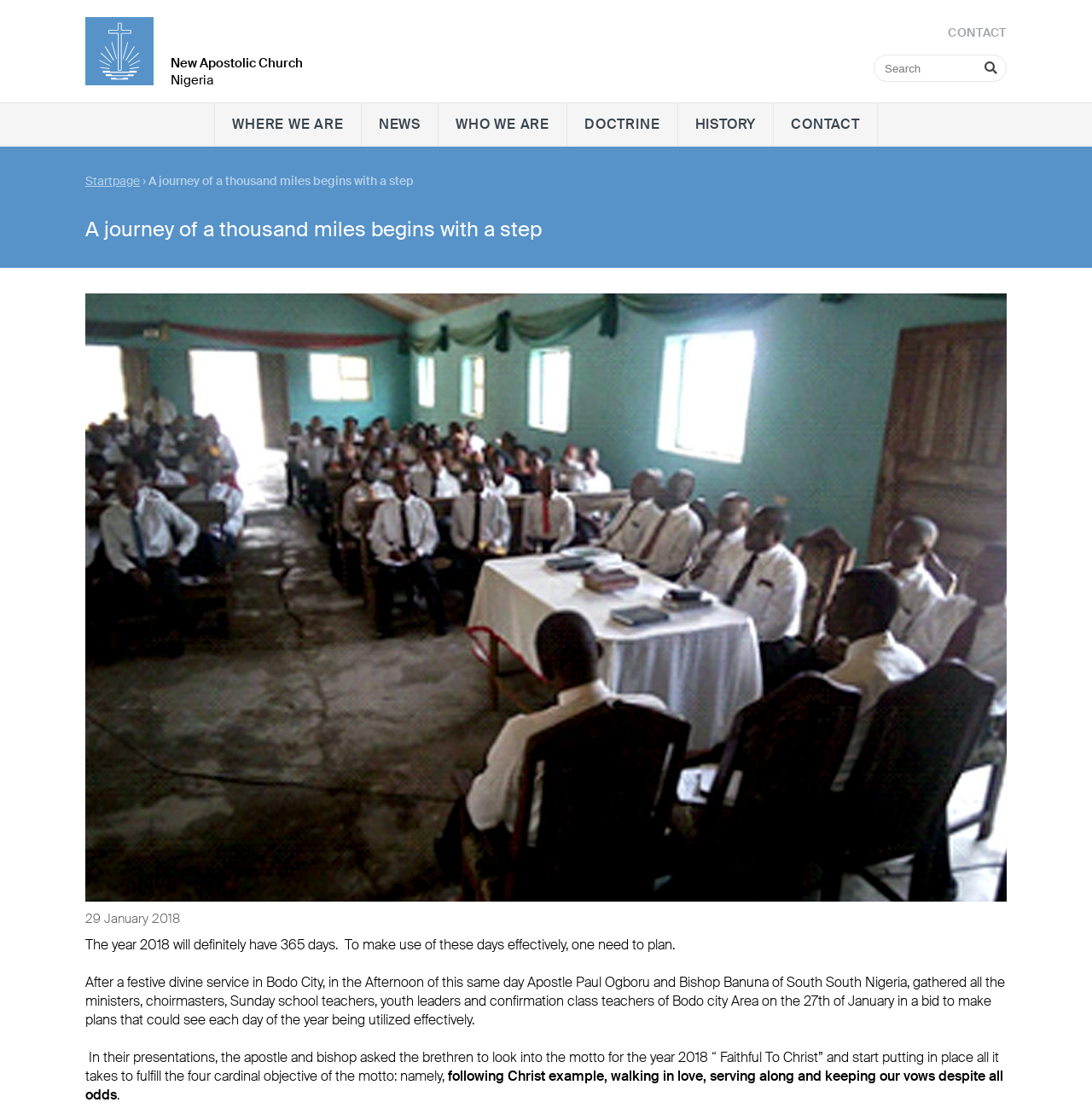Can you find and provide the main heading text of this webpage?

New Apostolic Church
Nigeria